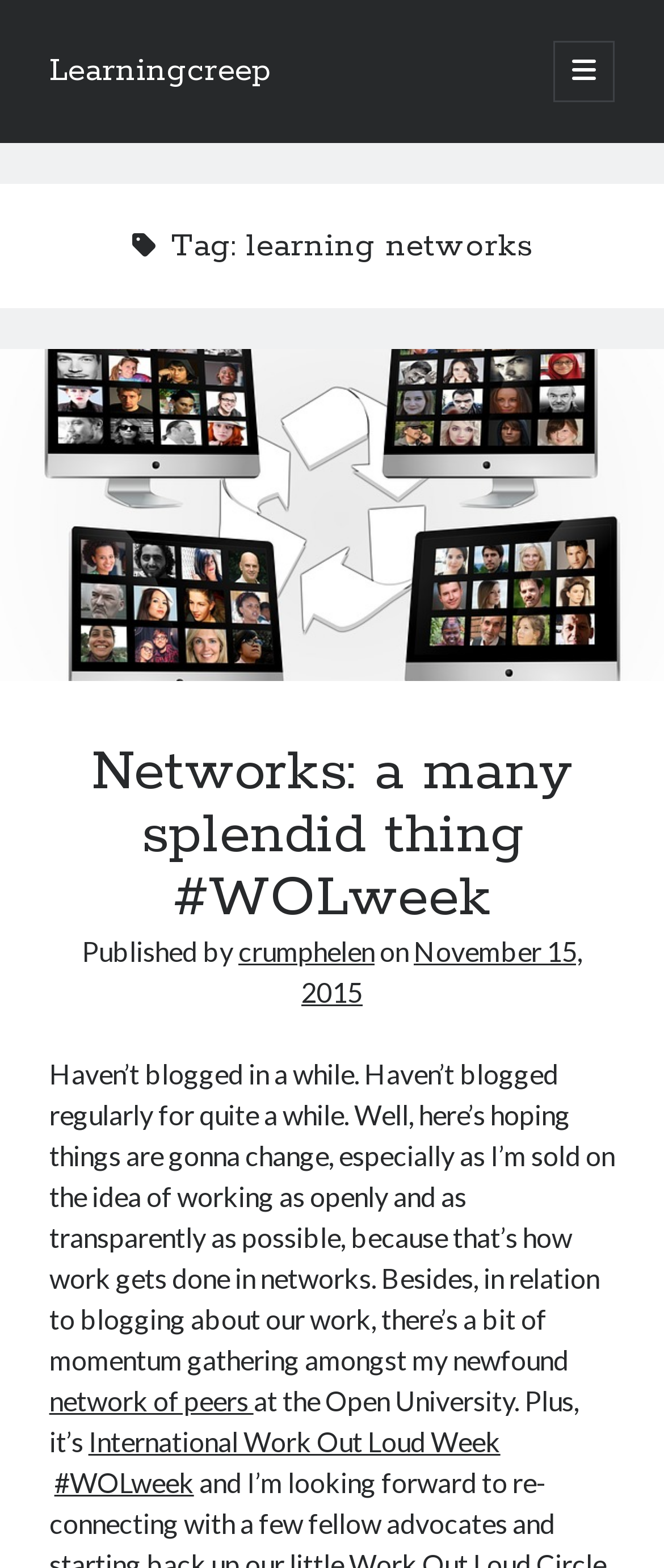Find the bounding box coordinates for the area you need to click to carry out the instruction: "Read the post 'Networks: a many splendid thing #WOLweek'". The coordinates should be four float numbers between 0 and 1, indicated as [left, top, right, bottom].

[0.0, 0.223, 1.0, 0.434]